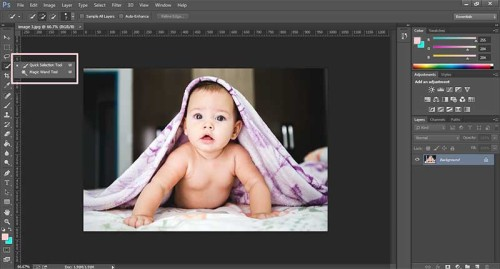Provide a one-word or one-phrase answer to the question:
What are the two highlighted selection tools?

Quick Selection Tool and Magic Wand Tool